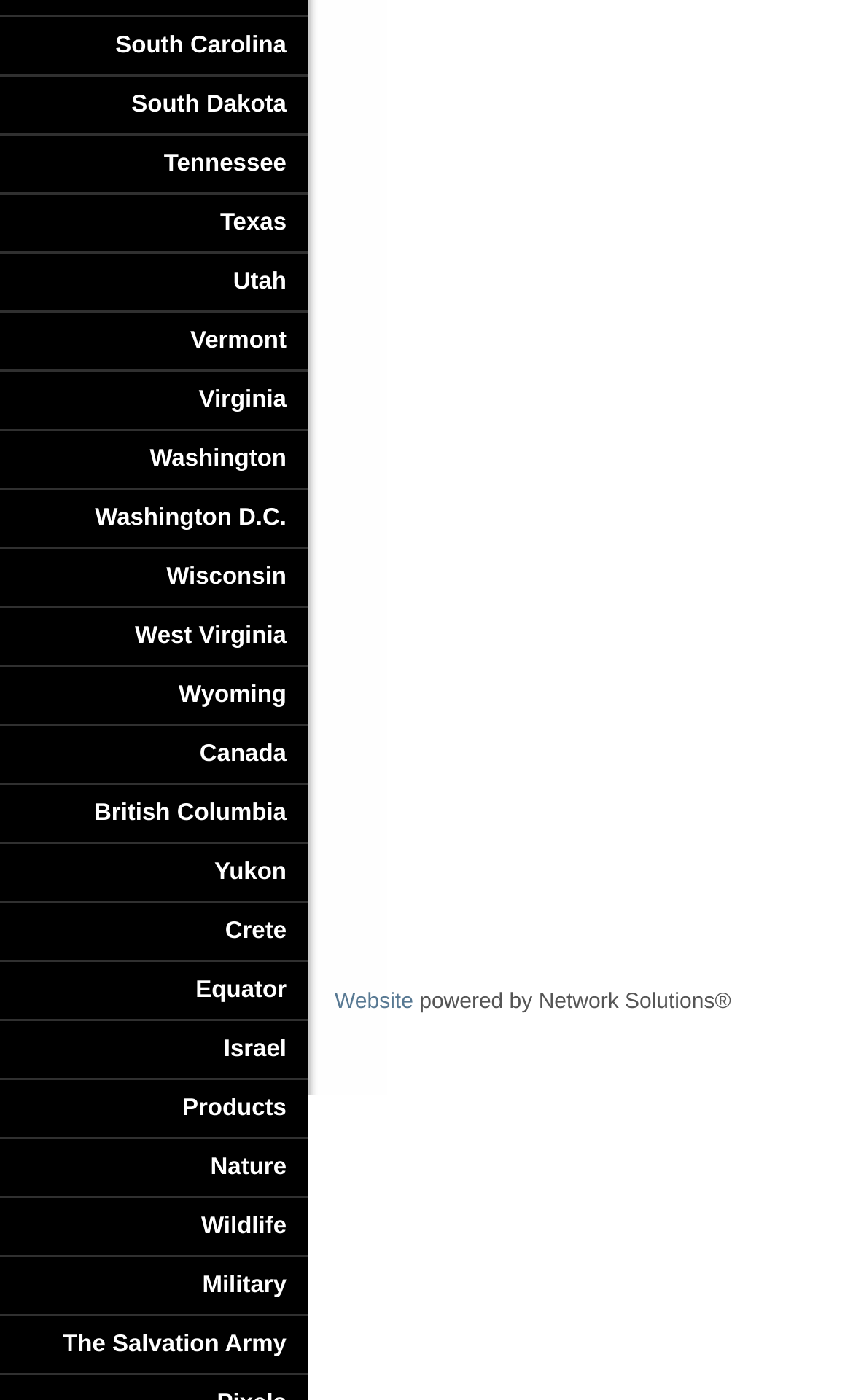Reply to the question with a single word or phrase:
Is there a link to a website under 'The Salvation Army'?

Yes